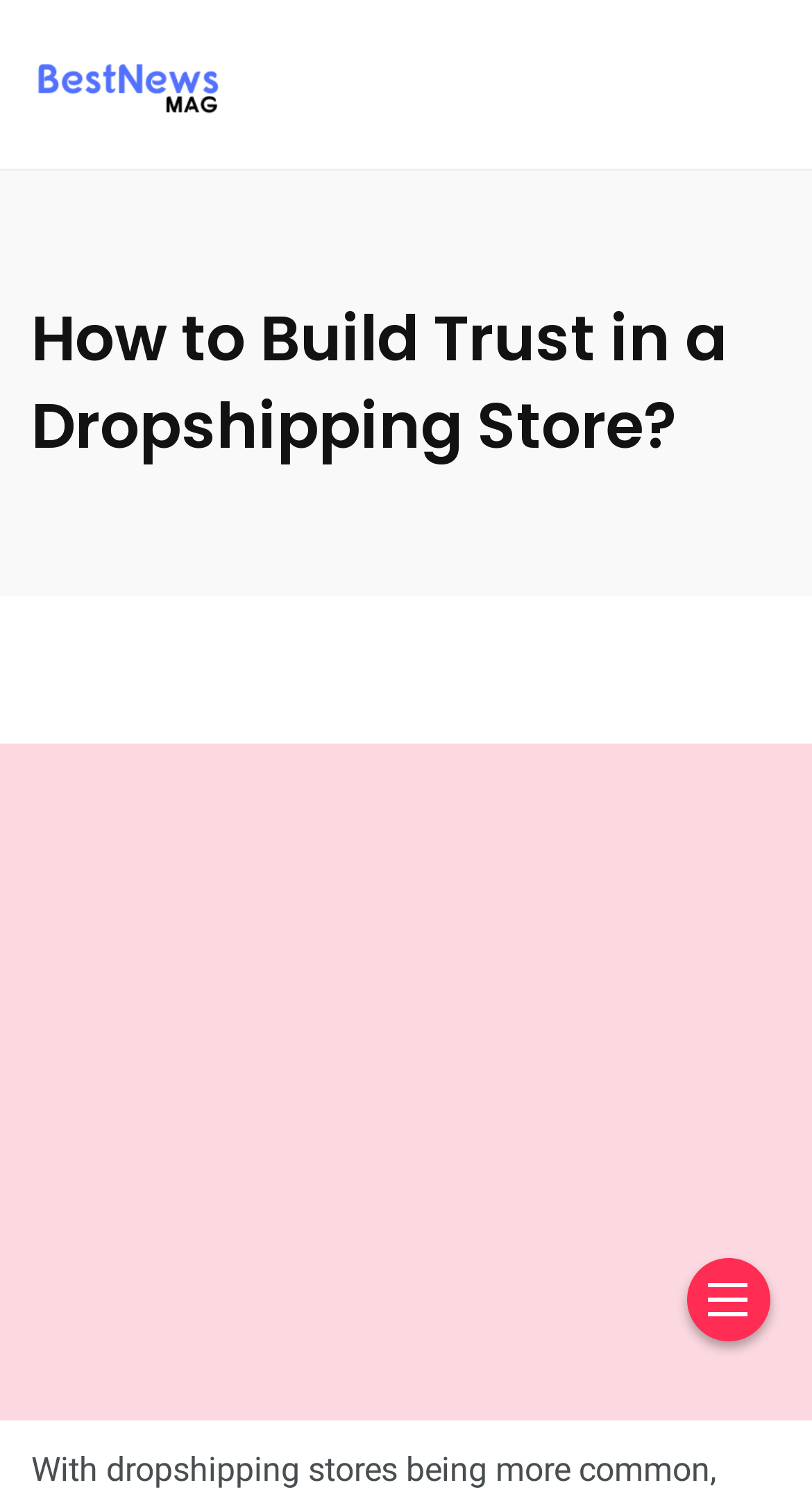Articulate a detailed summary of the webpage's content and design.

The webpage is about building trust in a dropshipping store, with a clear and concise title "How to Build Trust in a Dropshipping Store?" at the top. Below the title, there is a header section that contains a link to "Best News Mag" accompanied by an image of the same name, positioned at the top-left corner of the page. 

The main content of the webpage is divided into sections, with an advertisement iframe taking up a significant portion of the page, located below the title and spanning the full width of the page. 

At the bottom-right corner of the page, there is a small link with a font awesome icon, represented by "\uf106".